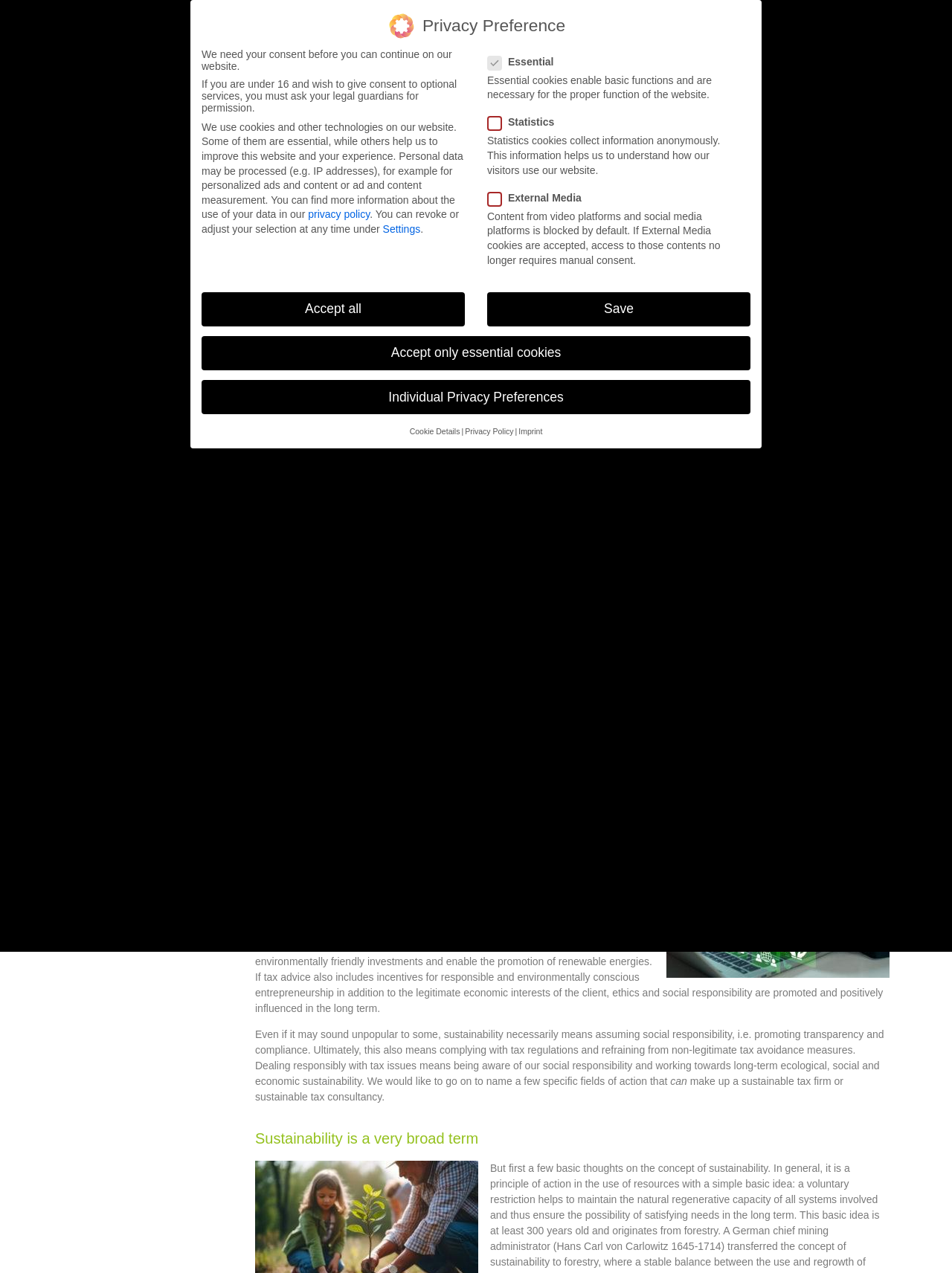Please specify the bounding box coordinates of the clickable section necessary to execute the following command: "Click the 'Careers' link".

[0.612, 0.017, 0.688, 0.044]